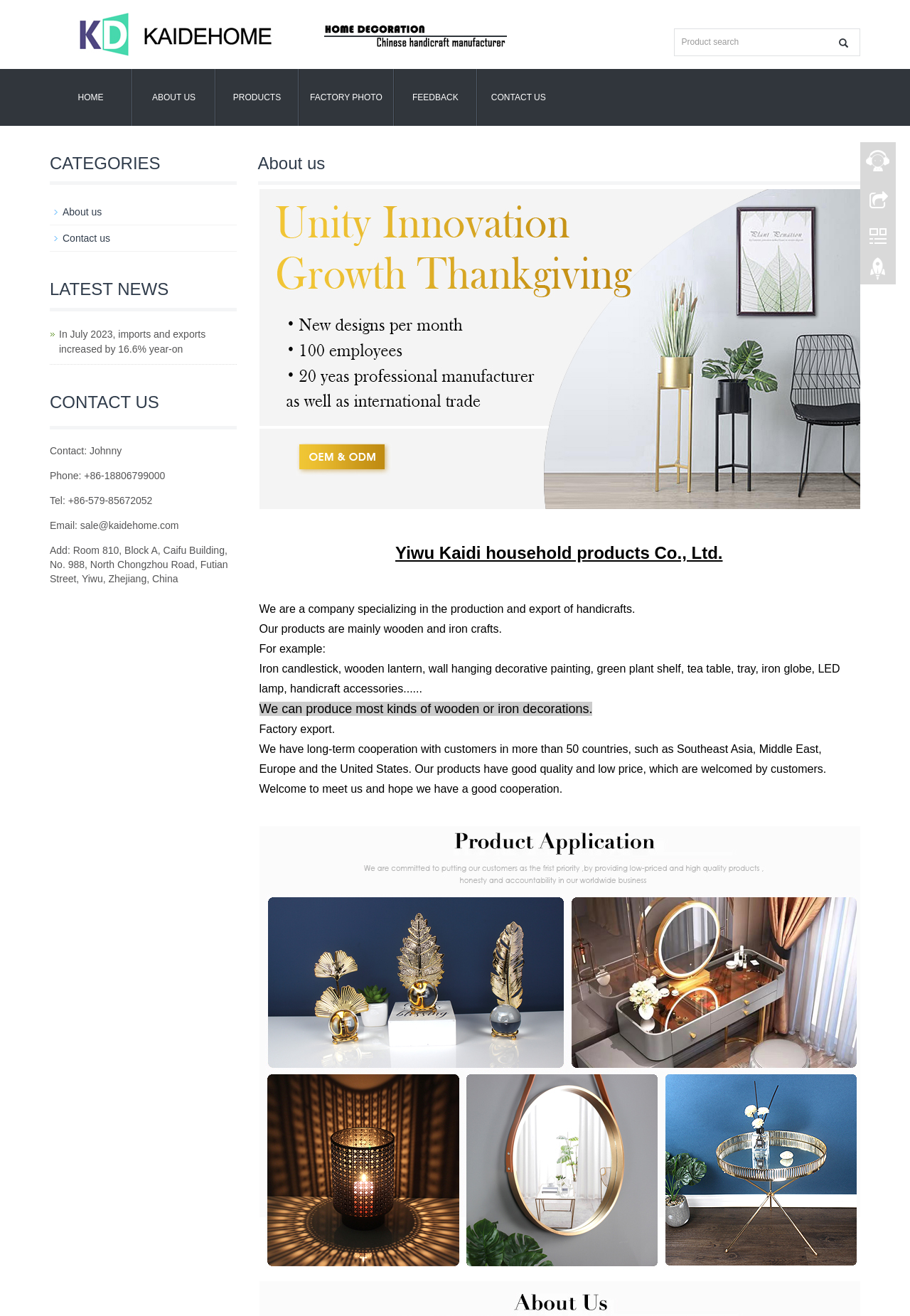Show me the bounding box coordinates of the clickable region to achieve the task as per the instruction: "View latest news".

[0.055, 0.197, 0.26, 0.237]